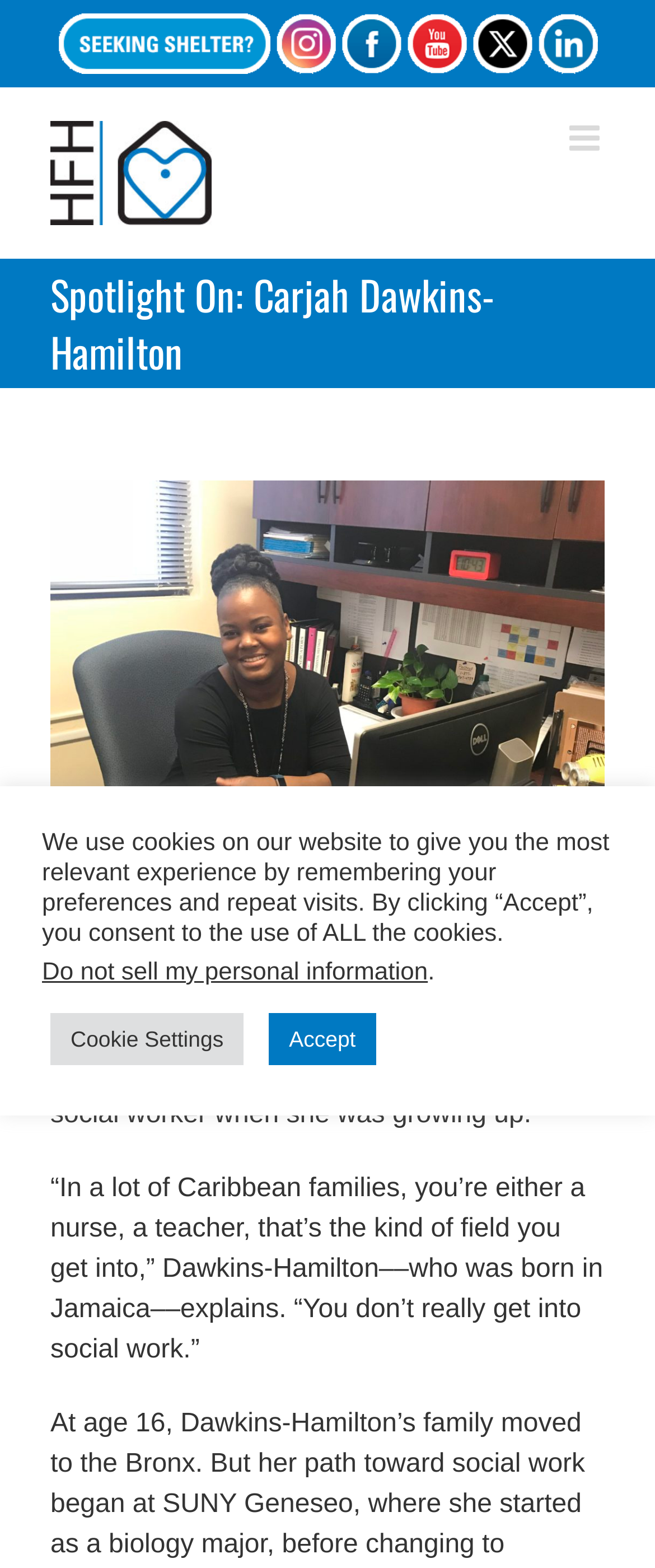Find the bounding box coordinates of the area that needs to be clicked in order to achieve the following instruction: "Open Instagram". The coordinates should be specified as four float numbers between 0 and 1, i.e., [left, top, right, bottom].

[0.419, 0.009, 0.512, 0.047]